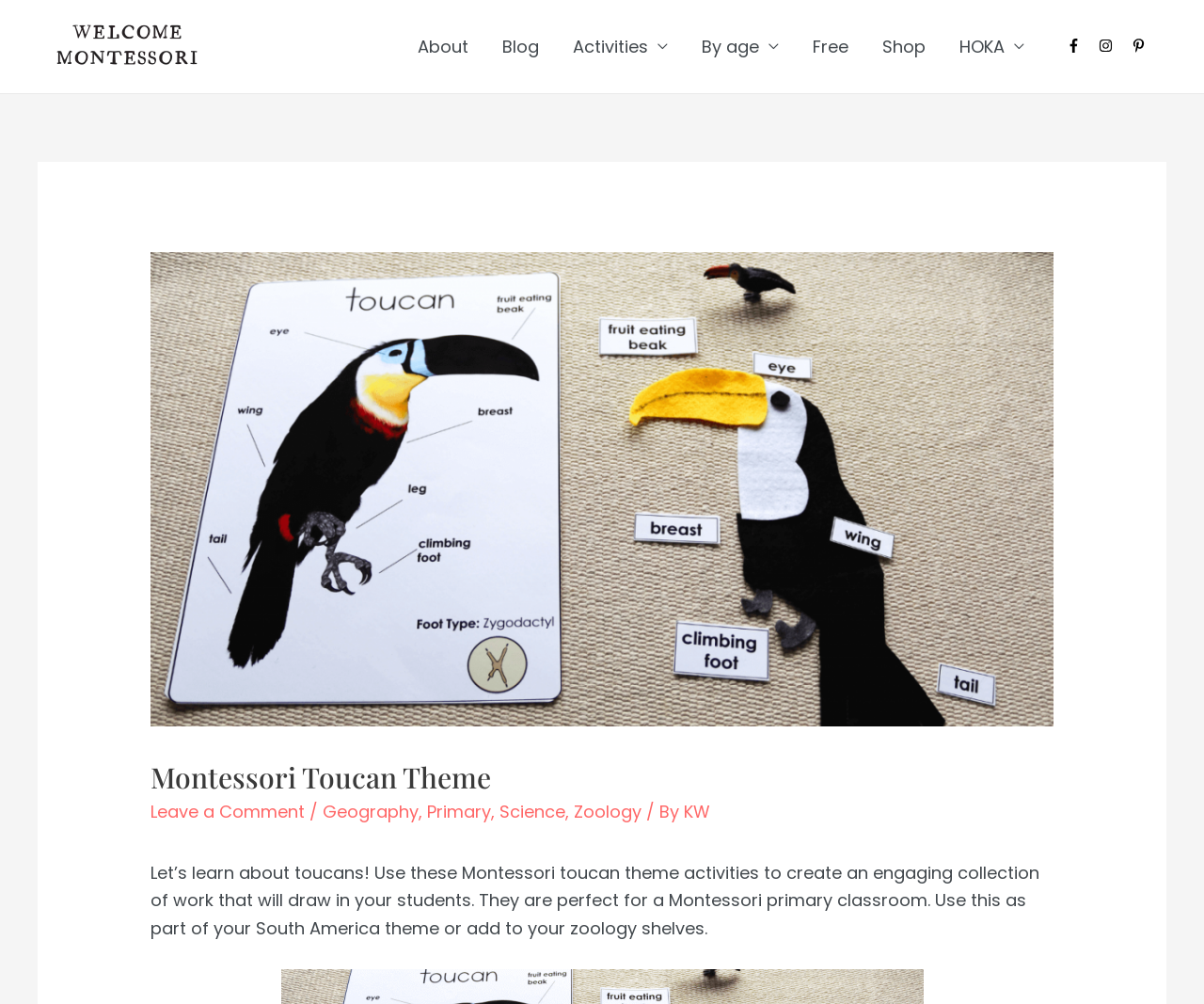Could you indicate the bounding box coordinates of the region to click in order to complete this instruction: "Click on the 'About' link".

[0.332, 0.013, 0.403, 0.08]